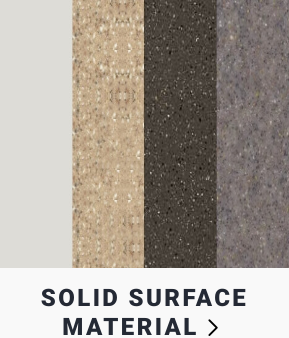Provide a short answer using a single word or phrase for the following question: 
What is the purpose of the bold heading?

To add emphasis